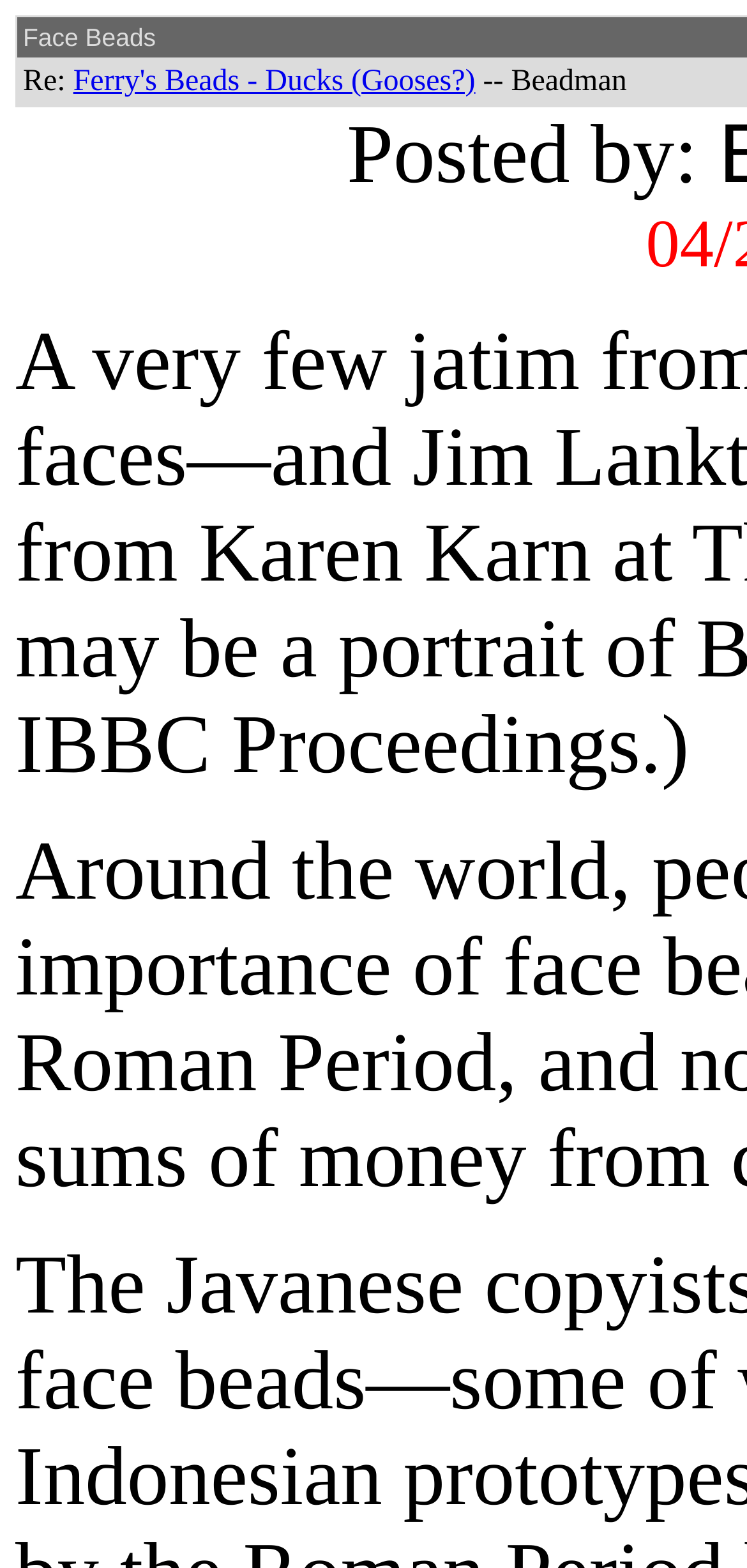Please find the bounding box for the UI component described as follows: "Ferry's Beads - Ducks (Gooses?)".

[0.098, 0.042, 0.636, 0.062]